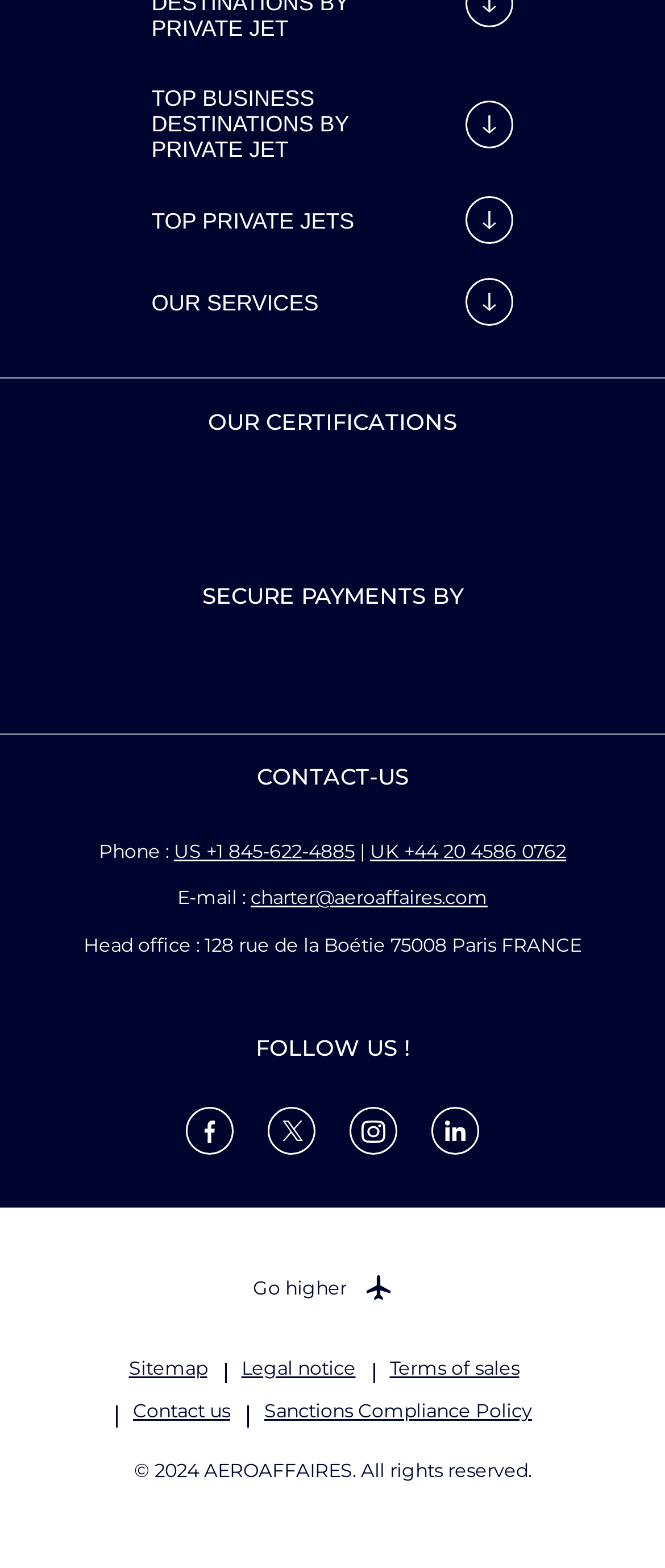What social media platforms does Aeroaffaires have?
Please respond to the question with as much detail as possible.

The webpage has links to Aeroaffaires' social media profiles on Facebook, Twitter, Instagram, and Linkedin, indicating that the company has a presence on these four platforms.